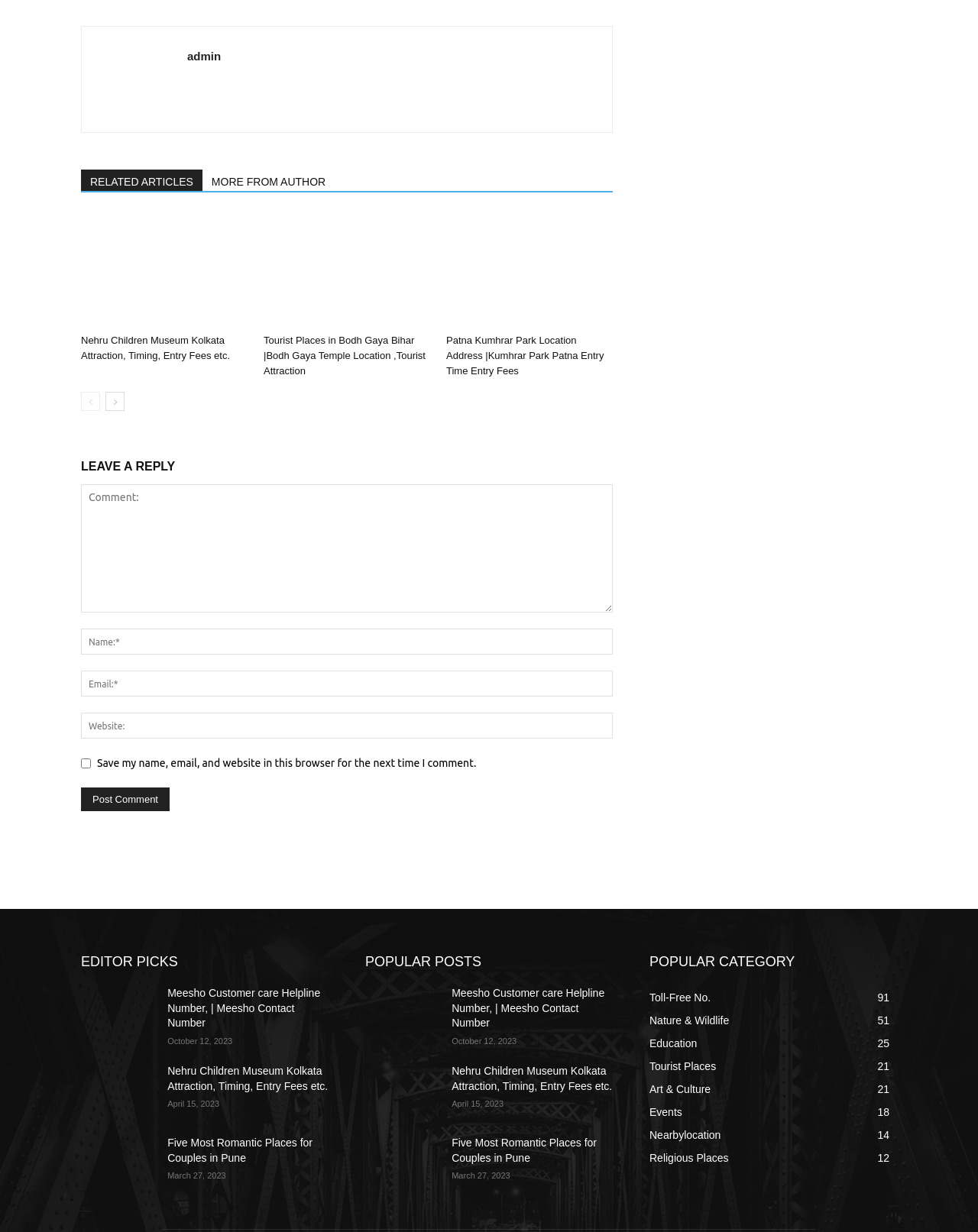Respond with a single word or phrase for the following question: 
How many categories are listed under 'POPULAR CATEGORY'?

8